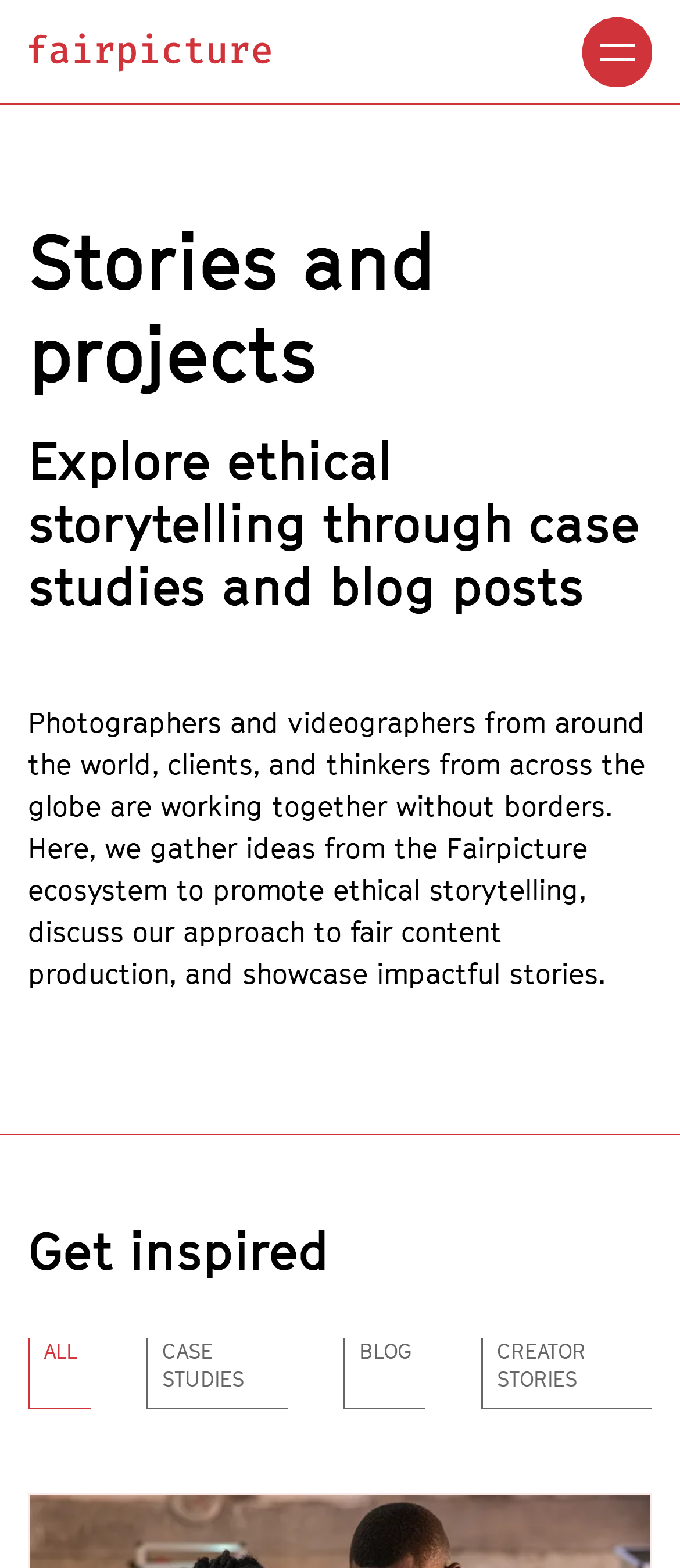Find the bounding box of the web element that fits this description: "alt="fairpicture logo"".

[0.041, 0.0, 0.856, 0.066]